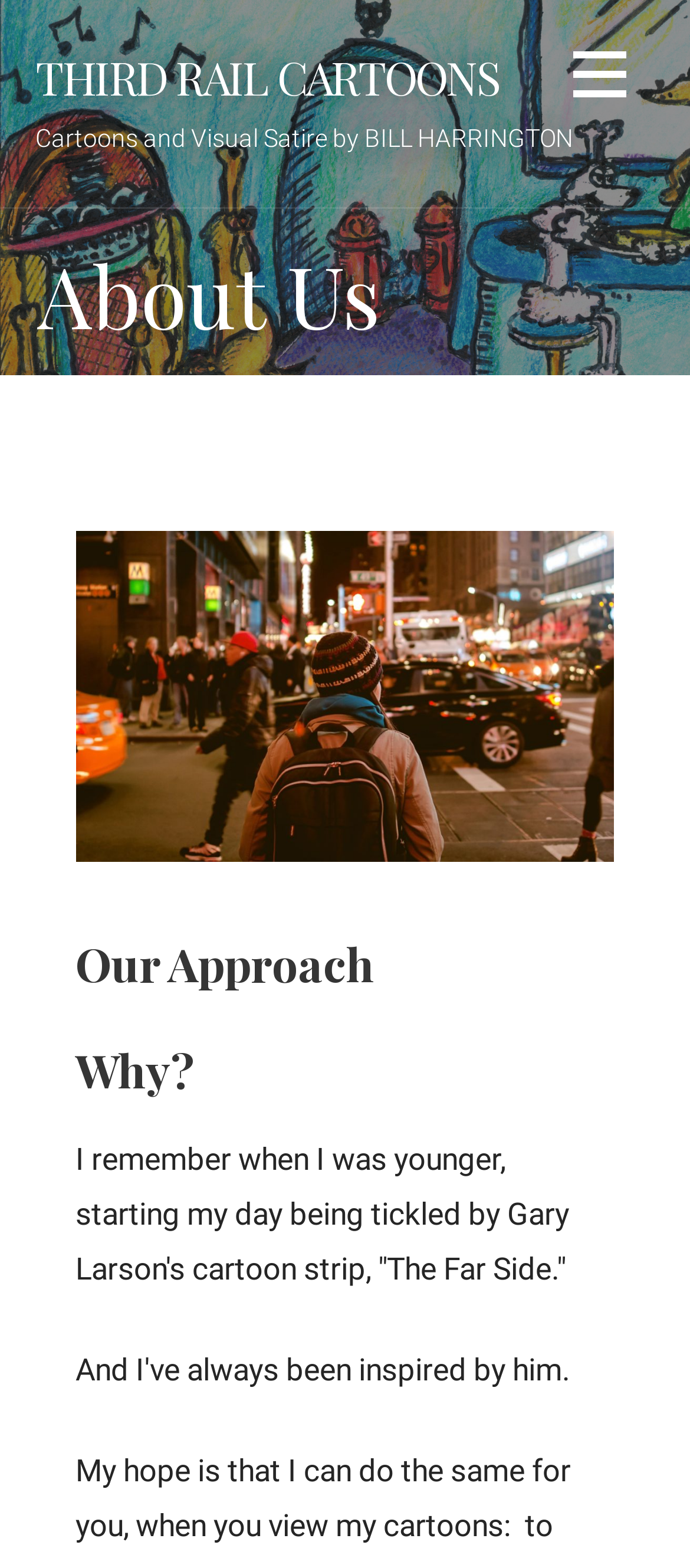What is the name of the cartoons creator?
Examine the image and give a concise answer in one word or a short phrase.

BILL HARRINGTON